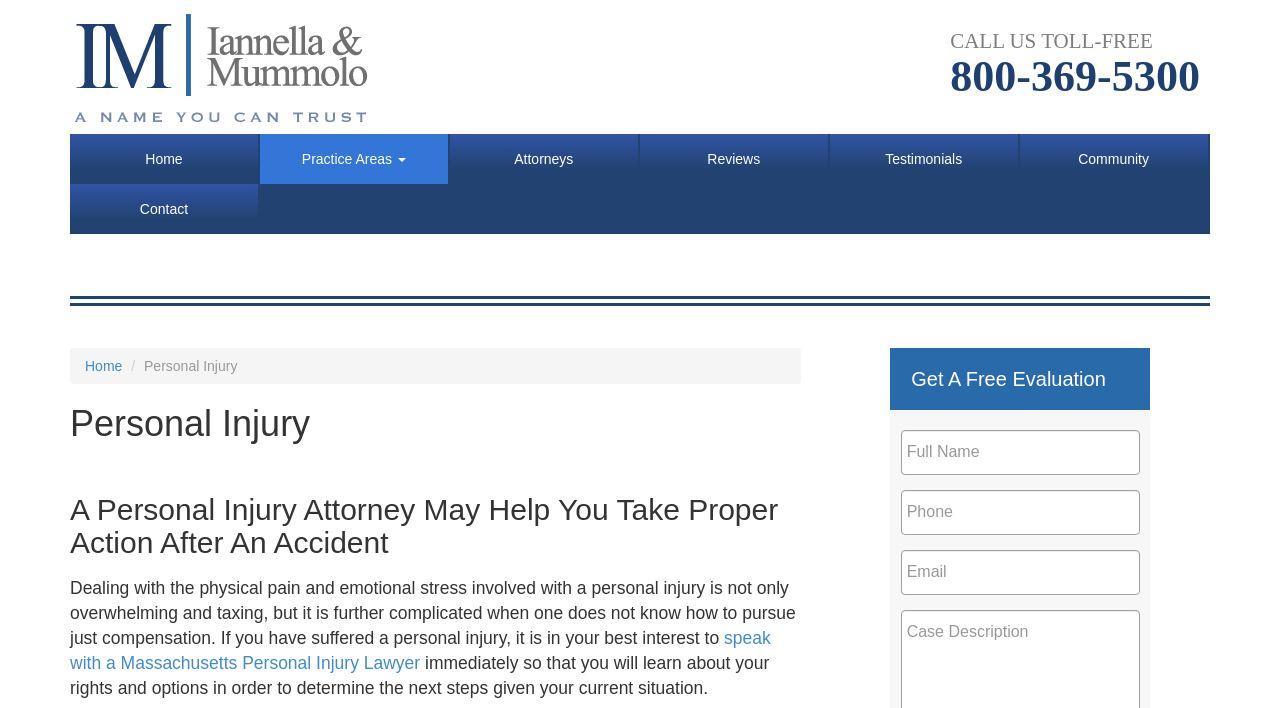What is the link text to speak with a Massachusetts Personal Injury Lawyer?
From the screenshot, provide a brief answer in one word or phrase.

speak with a Massachusetts Personal Injury Lawyer